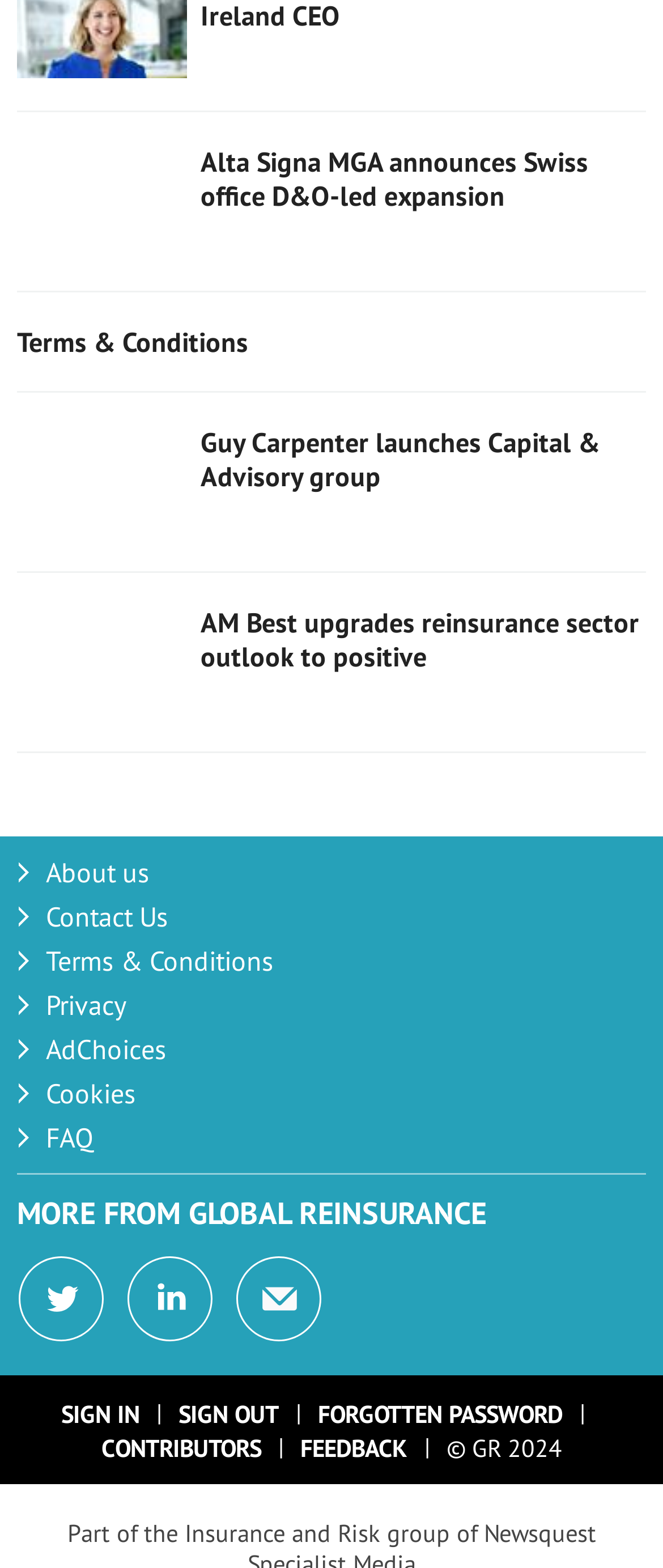Determine the bounding box coordinates in the format (top-left x, top-left y, bottom-right x, bottom-right y). Ensure all values are floating point numbers between 0 and 1. Identify the bounding box of the UI element described by: AdChoices

[0.069, 0.658, 0.251, 0.679]